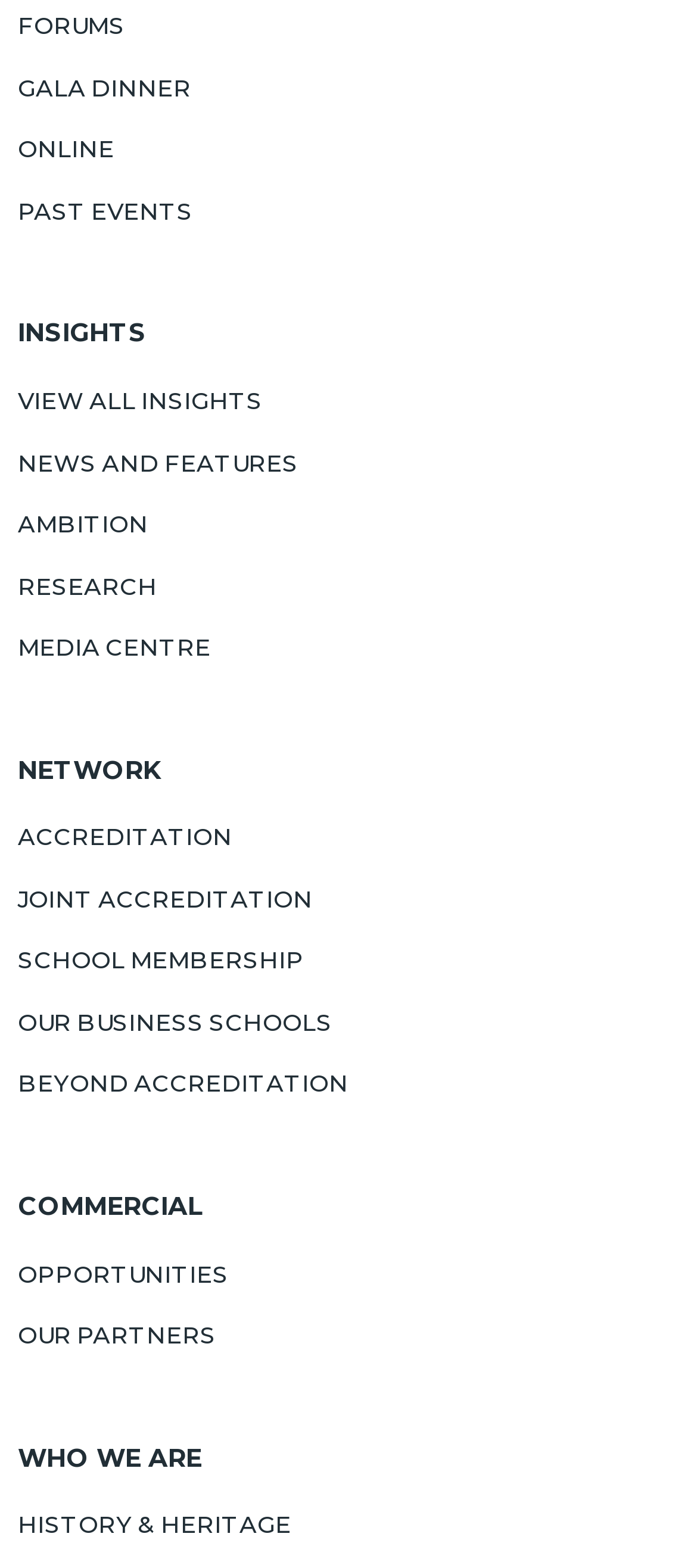Determine the bounding box coordinates of the clickable area required to perform the following instruction: "go to online". The coordinates should be represented as four float numbers between 0 and 1: [left, top, right, bottom].

[0.026, 0.085, 0.974, 0.107]